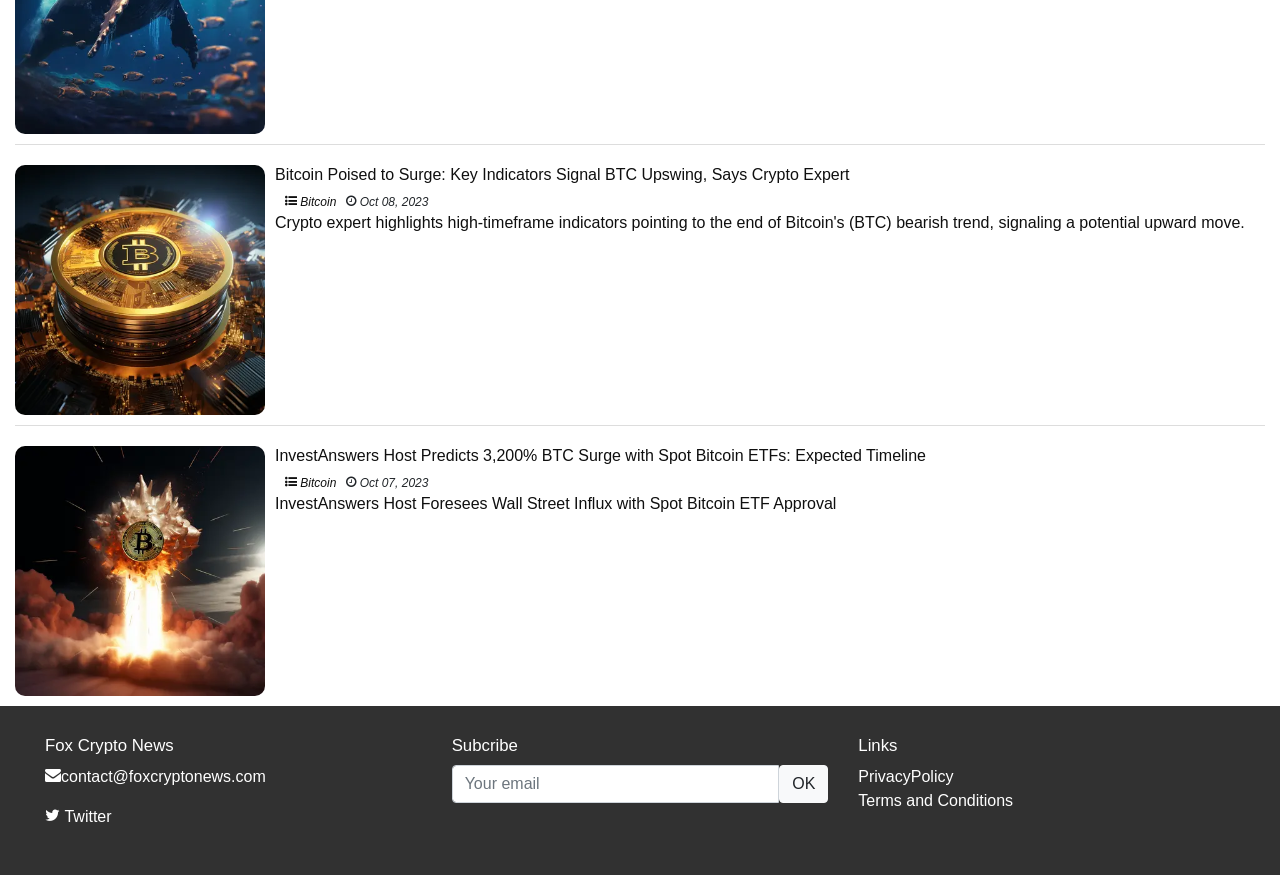Provide the bounding box coordinates for the UI element described in this sentence: "advertising & pr". The coordinates should be four float values between 0 and 1, i.e., [left, top, right, bottom].

None